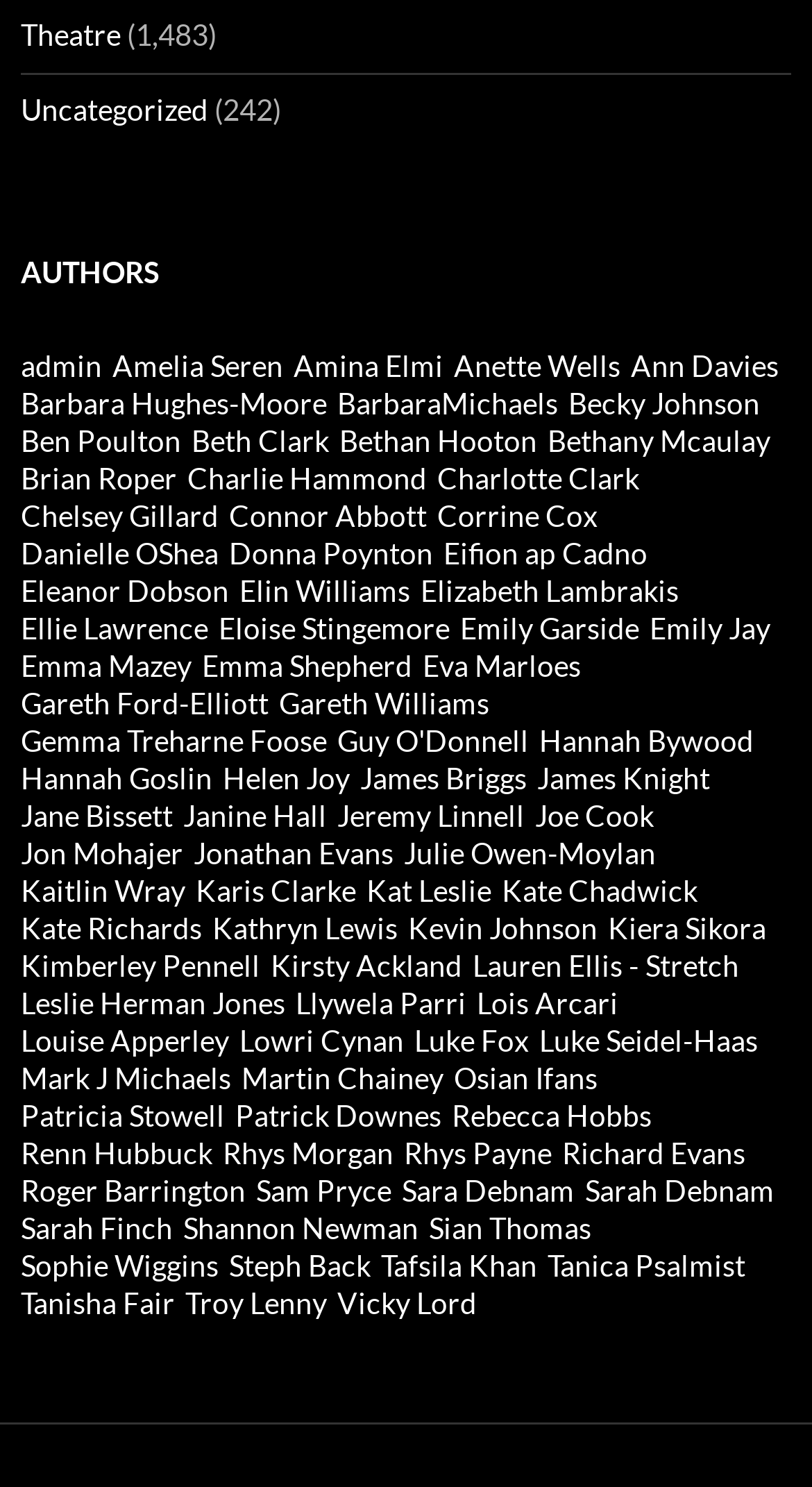Is there an author named 'John'?
Relying on the image, give a concise answer in one word or a brief phrase.

No